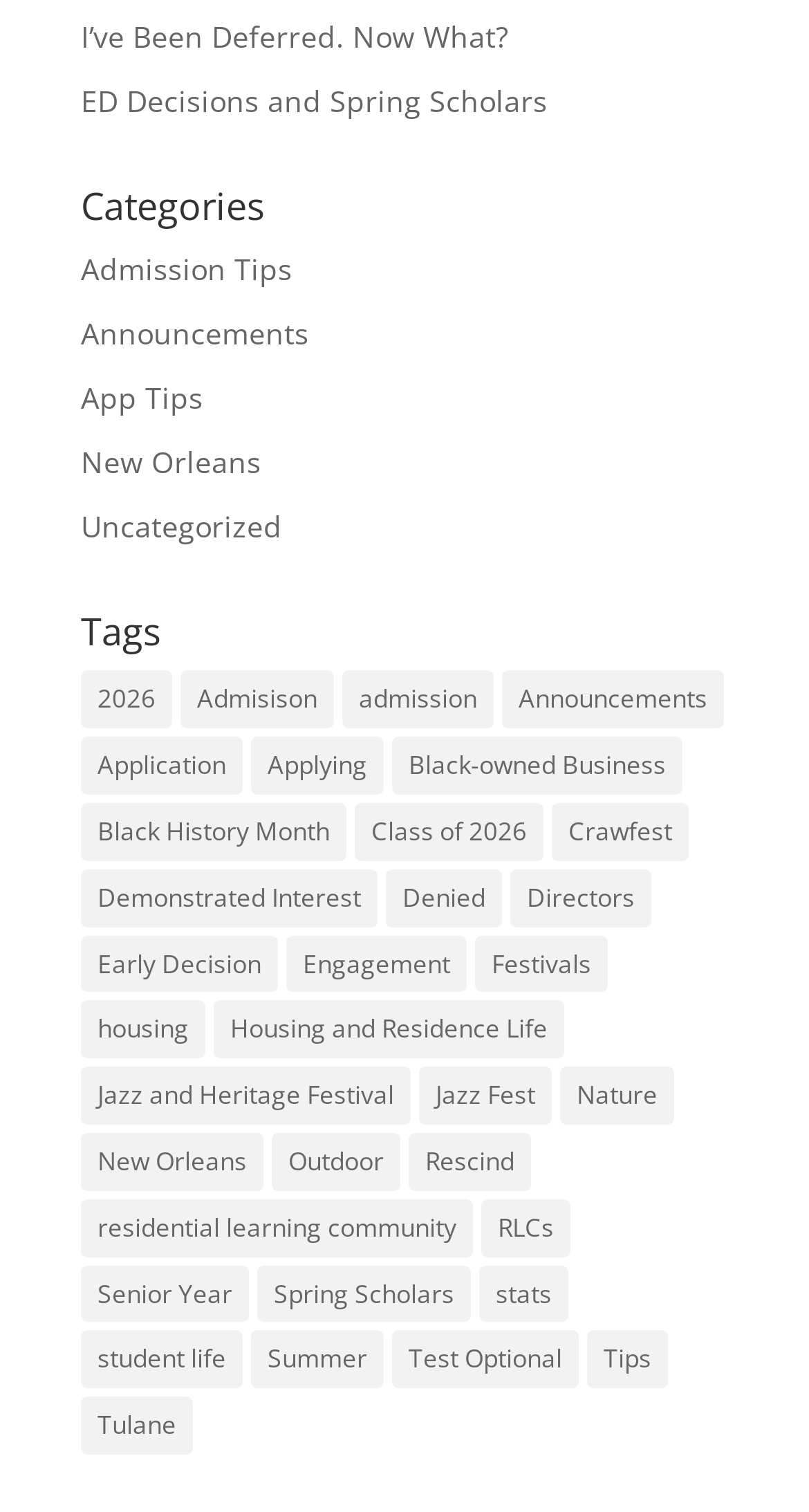Please provide the bounding box coordinates for the UI element as described: "ED Decisions and Spring Scholars". The coordinates must be four floats between 0 and 1, represented as [left, top, right, bottom].

[0.1, 0.053, 0.677, 0.079]